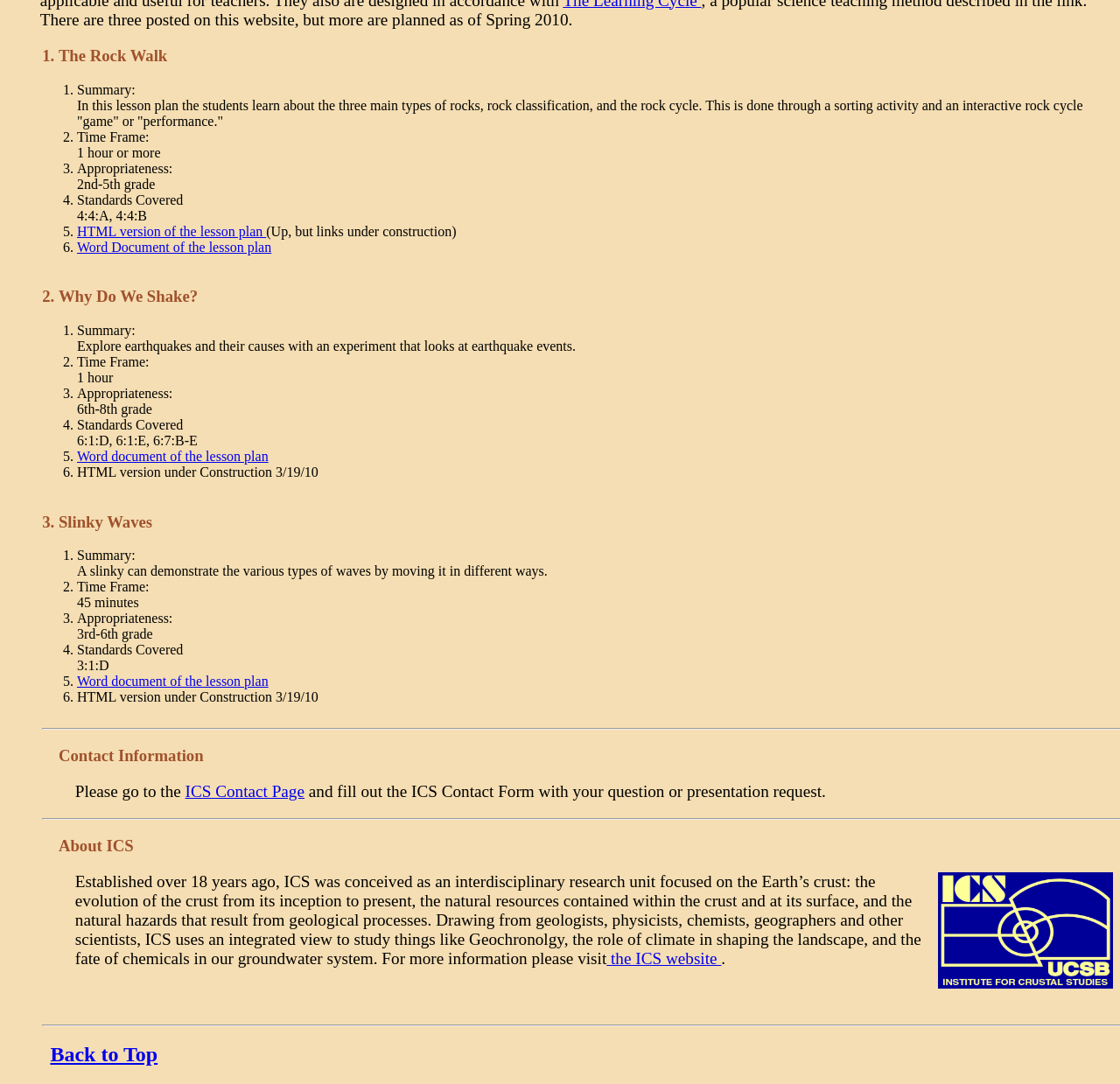Determine the bounding box coordinates (top-left x, top-left y, bottom-right x, bottom-right y) of the UI element described in the following text: Contact Information

[0.052, 0.689, 0.182, 0.705]